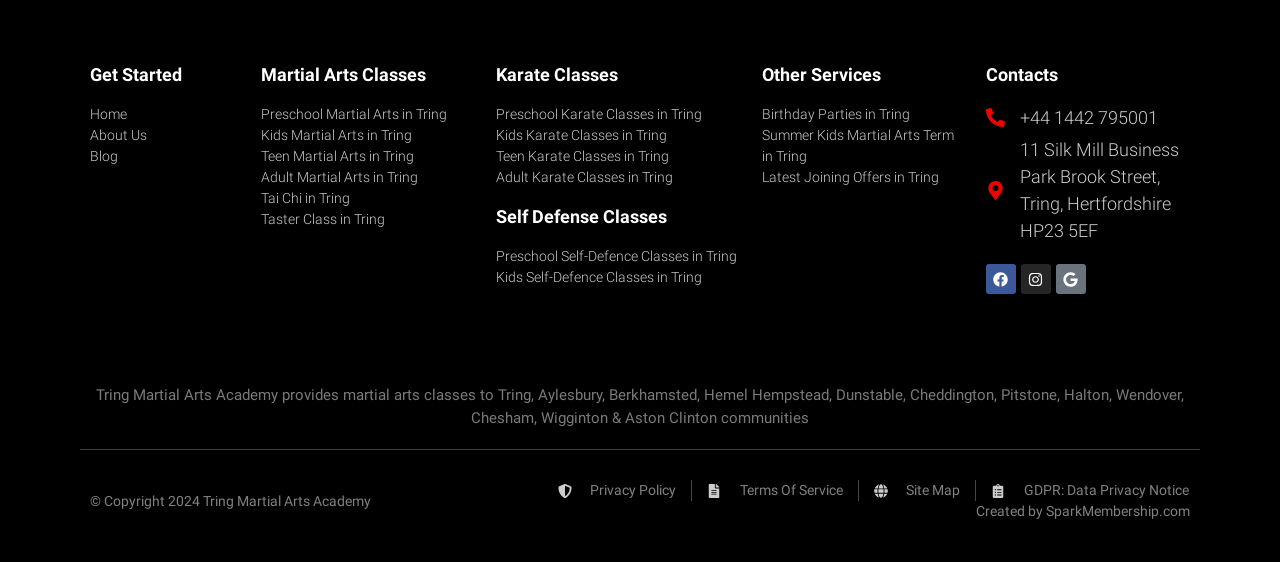What is the phone number to contact? Based on the screenshot, please respond with a single word or phrase.

+44 1442 795001